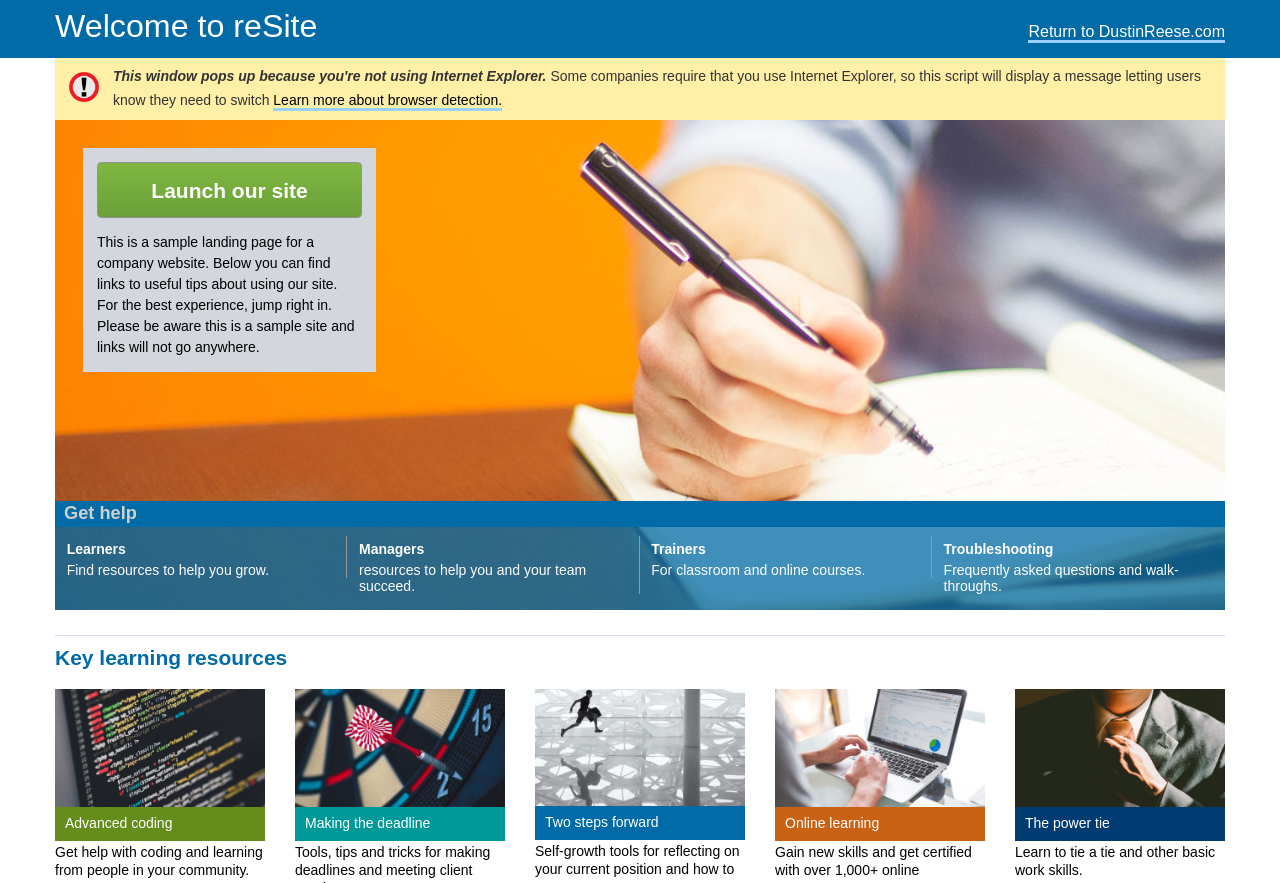What is the purpose of the script mentioned on the page?
Based on the screenshot, respond with a single word or phrase.

Browser detection